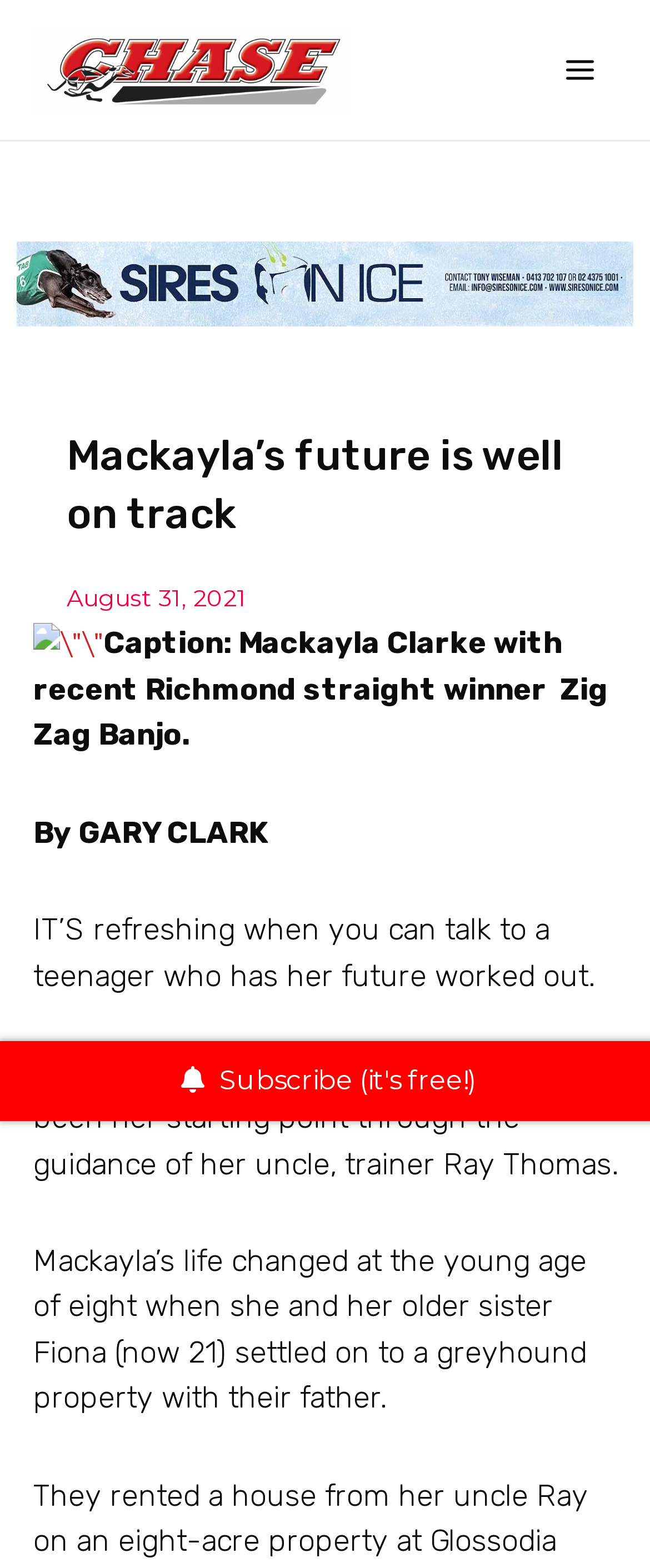What is the name of the greyhound mentioned in the article?
Respond to the question with a well-detailed and thorough answer.

The article mentions a 'recent Richmond straight winner' named Zig Zag Banjo, which is a greyhound.